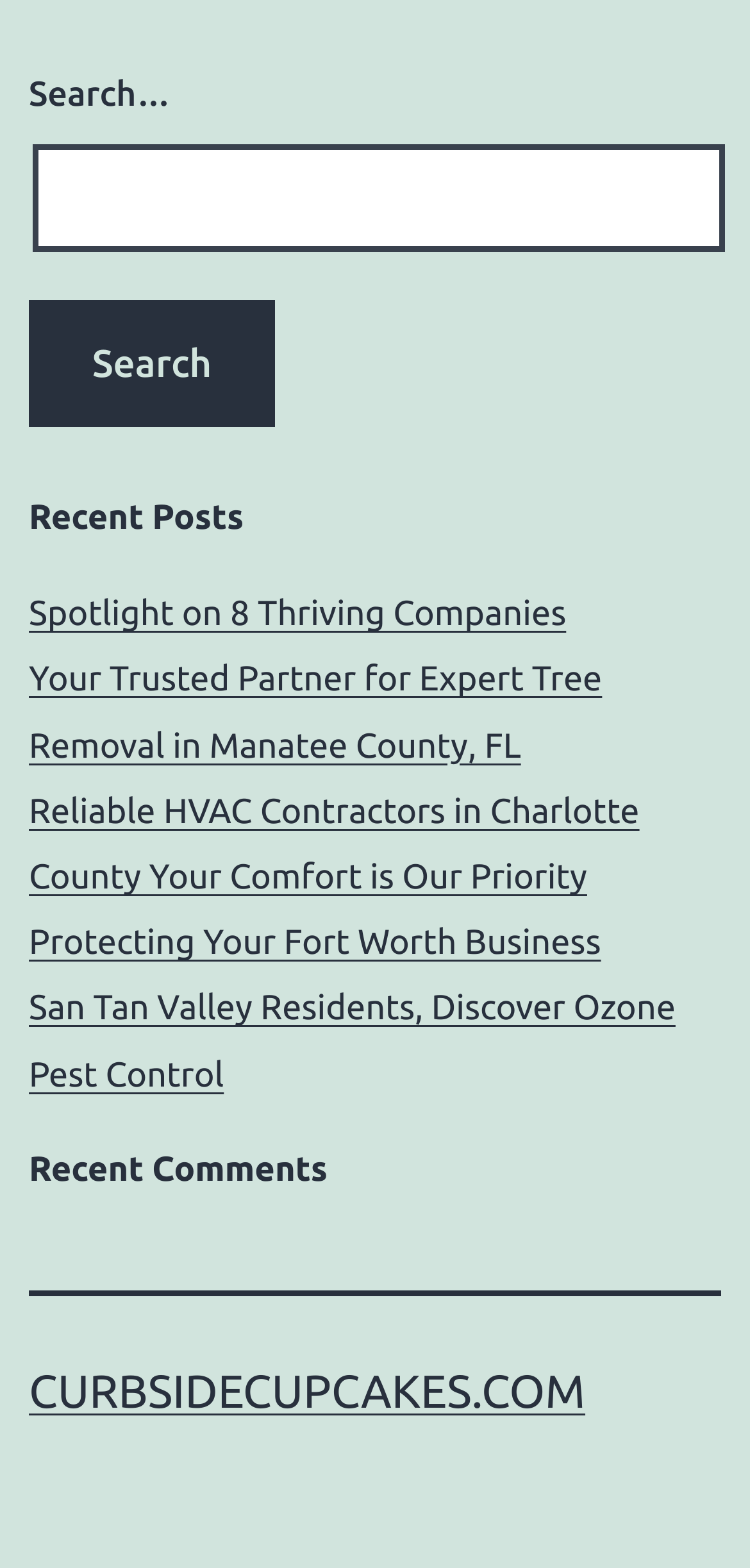Respond to the question below with a single word or phrase: What is the purpose of the 'Recent Comments' section?

Display comments